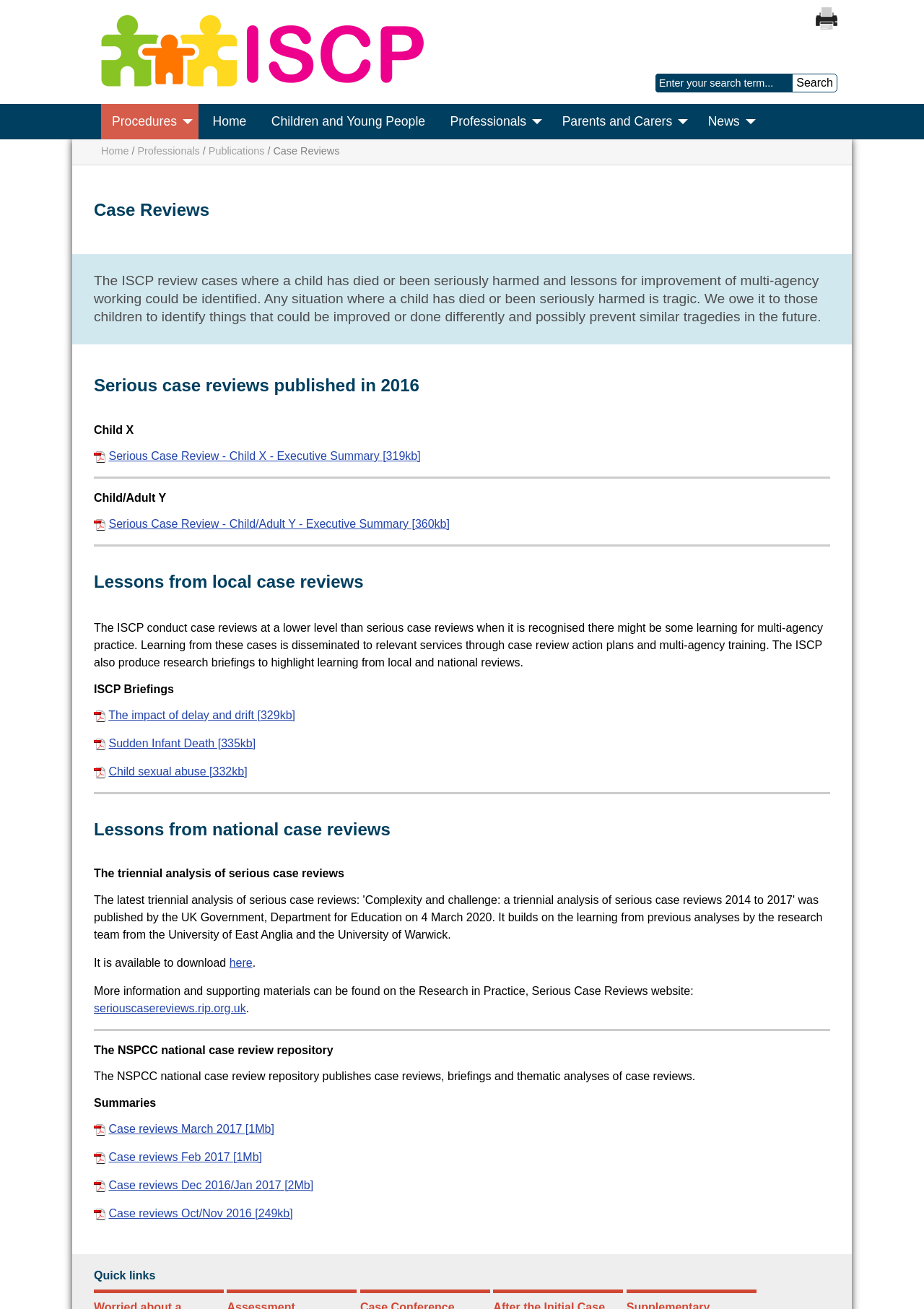Can you specify the bounding box coordinates of the area that needs to be clicked to fulfill the following instruction: "View the serious case review of Child X"?

[0.118, 0.344, 0.455, 0.353]